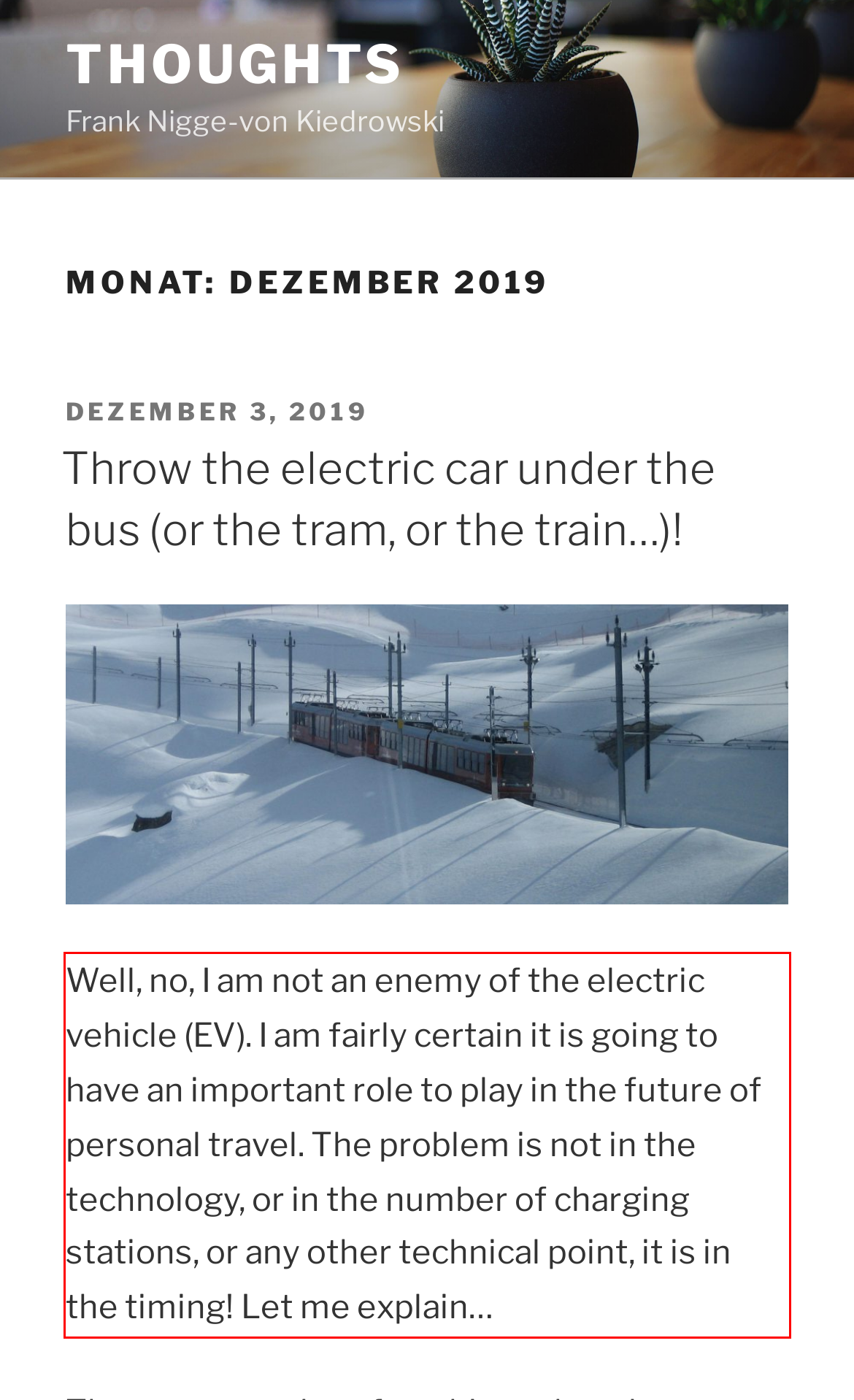You are given a screenshot showing a webpage with a red bounding box. Perform OCR to capture the text within the red bounding box.

Well, no, I am not an enemy of the electric vehicle (EV). I am fairly certain it is going to have an important role to play in the future of personal travel. The problem is not in the technology, or in the number of charging stations, or any other technical point, it is in the timing! Let me explain…